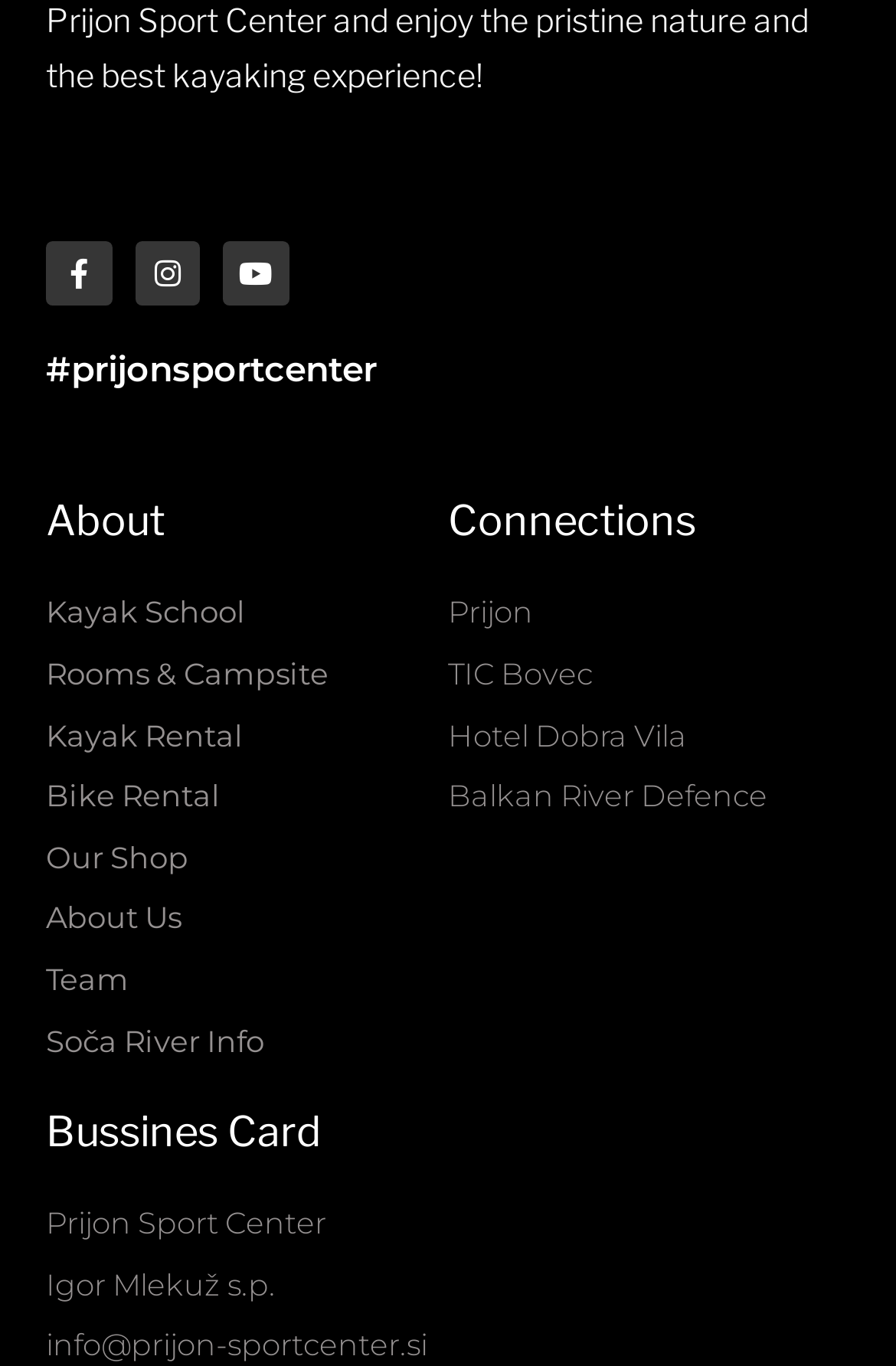Please find the bounding box for the following UI element description. Provide the coordinates in (top-left x, top-left y, bottom-right x, bottom-right y) format, with values between 0 and 1: Balkan River Defence

[0.5, 0.565, 0.949, 0.602]